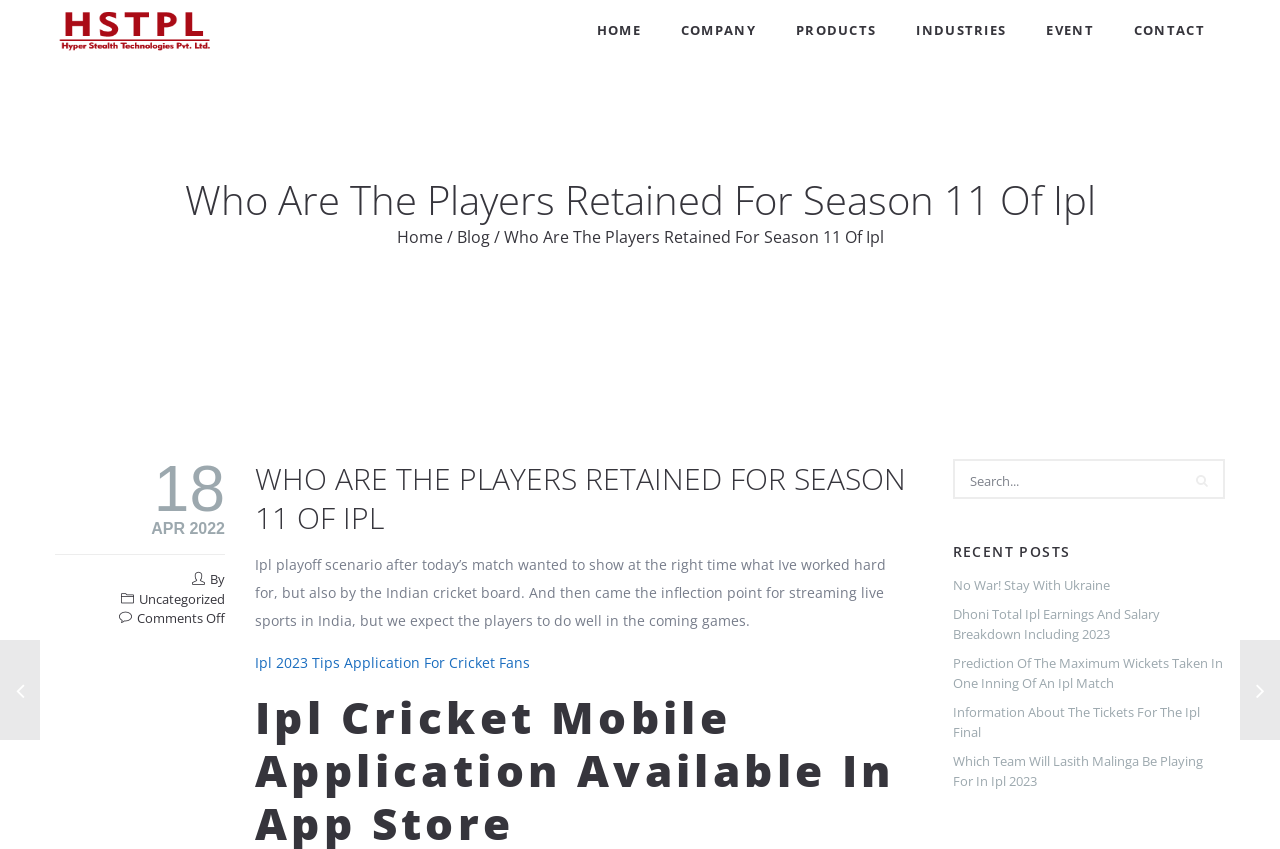Find and provide the bounding box coordinates for the UI element described with: "alt="Hyper Stealth Technologies Pvt. Ltd."".

[0.043, 0.009, 0.168, 0.068]